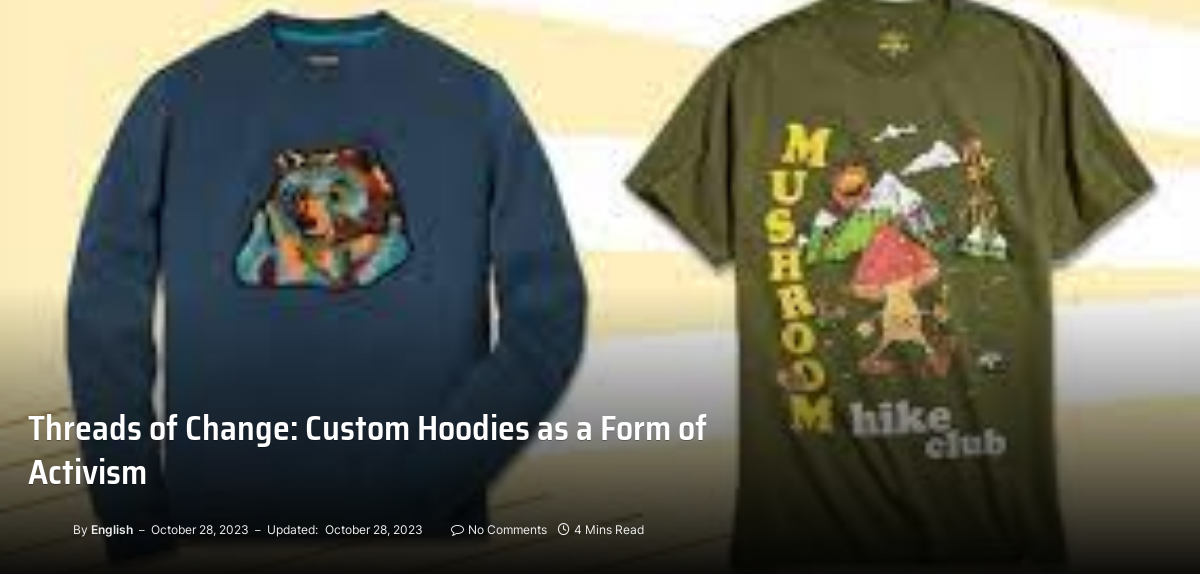When was the article published?
Examine the image and provide an in-depth answer to the question.

The publication date is mentioned in the caption, which is October 28, 2023, asserting its relevance in today's social discourse.